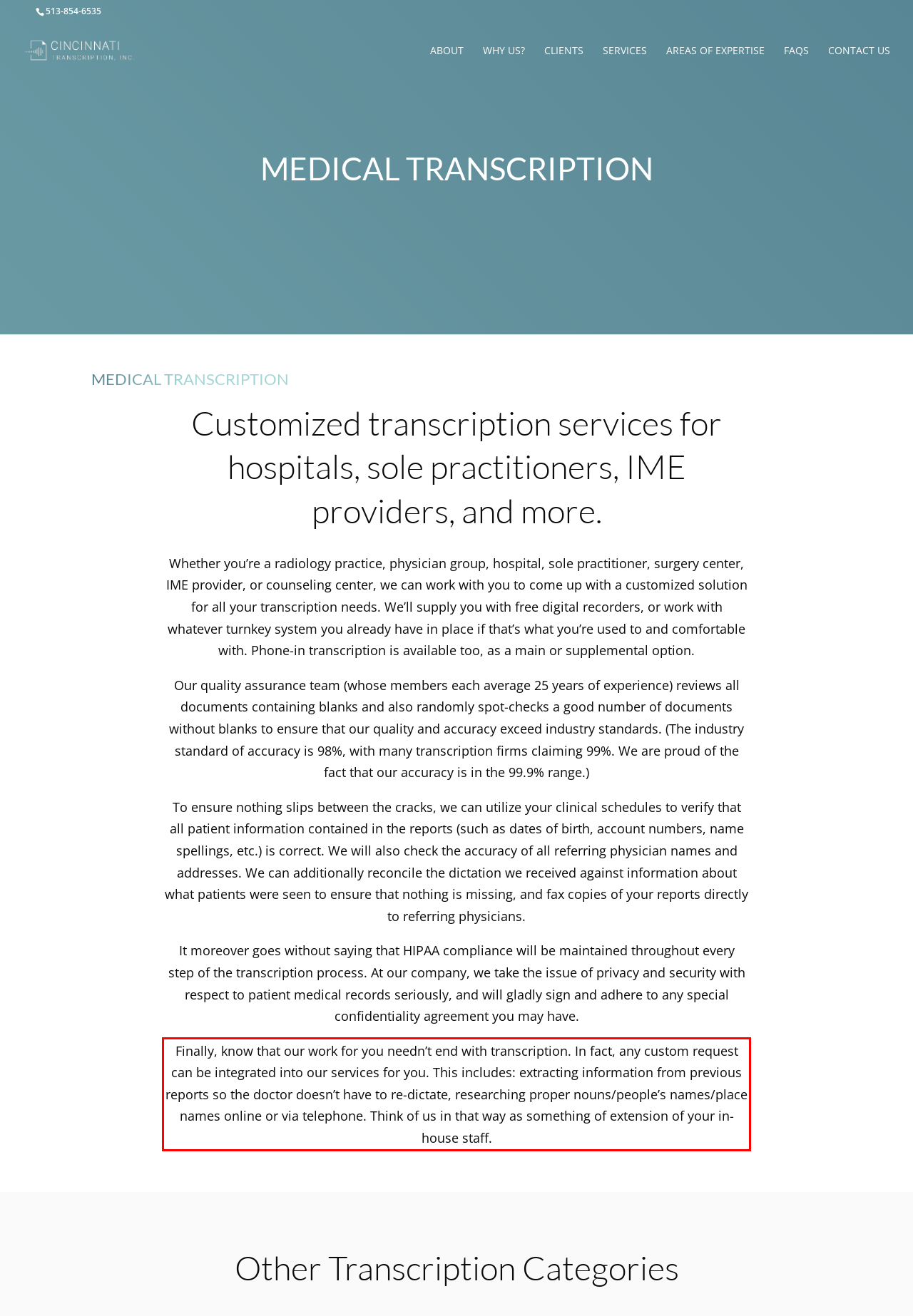Identify the text inside the red bounding box in the provided webpage screenshot and transcribe it.

Finally, know that our work for you needn’t end with transcription. In fact, any custom request can be integrated into our services for you. This includes: extracting information from previous reports so the doctor doesn’t have to re-dictate, researching proper nouns/people’s names/place names online or via telephone. Think of us in that way as something of extension of your in-house staff.